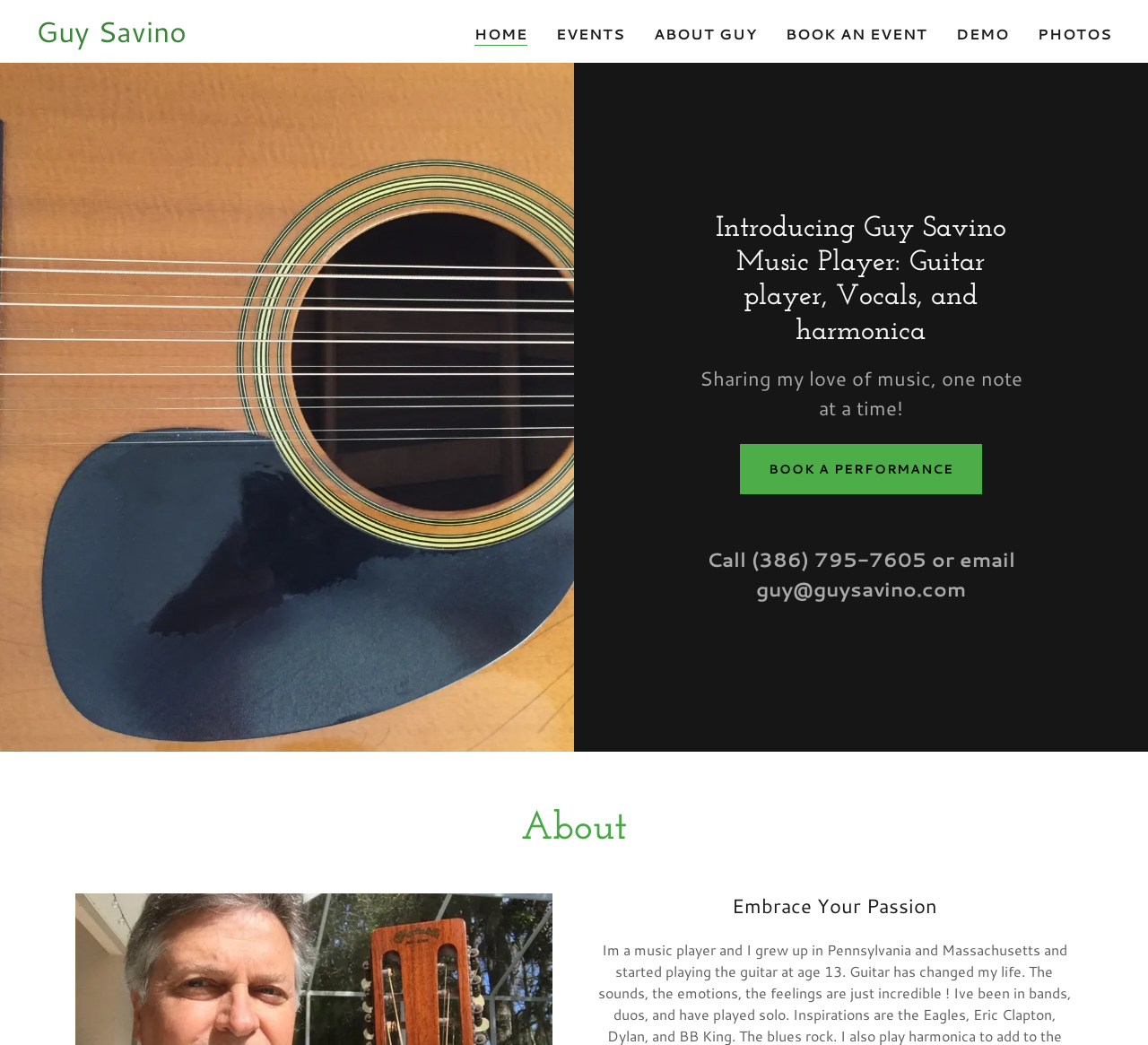Can you show the bounding box coordinates of the region to click on to complete the task described in the instruction: "Click on Guy Savino's homepage"?

[0.031, 0.025, 0.162, 0.045]